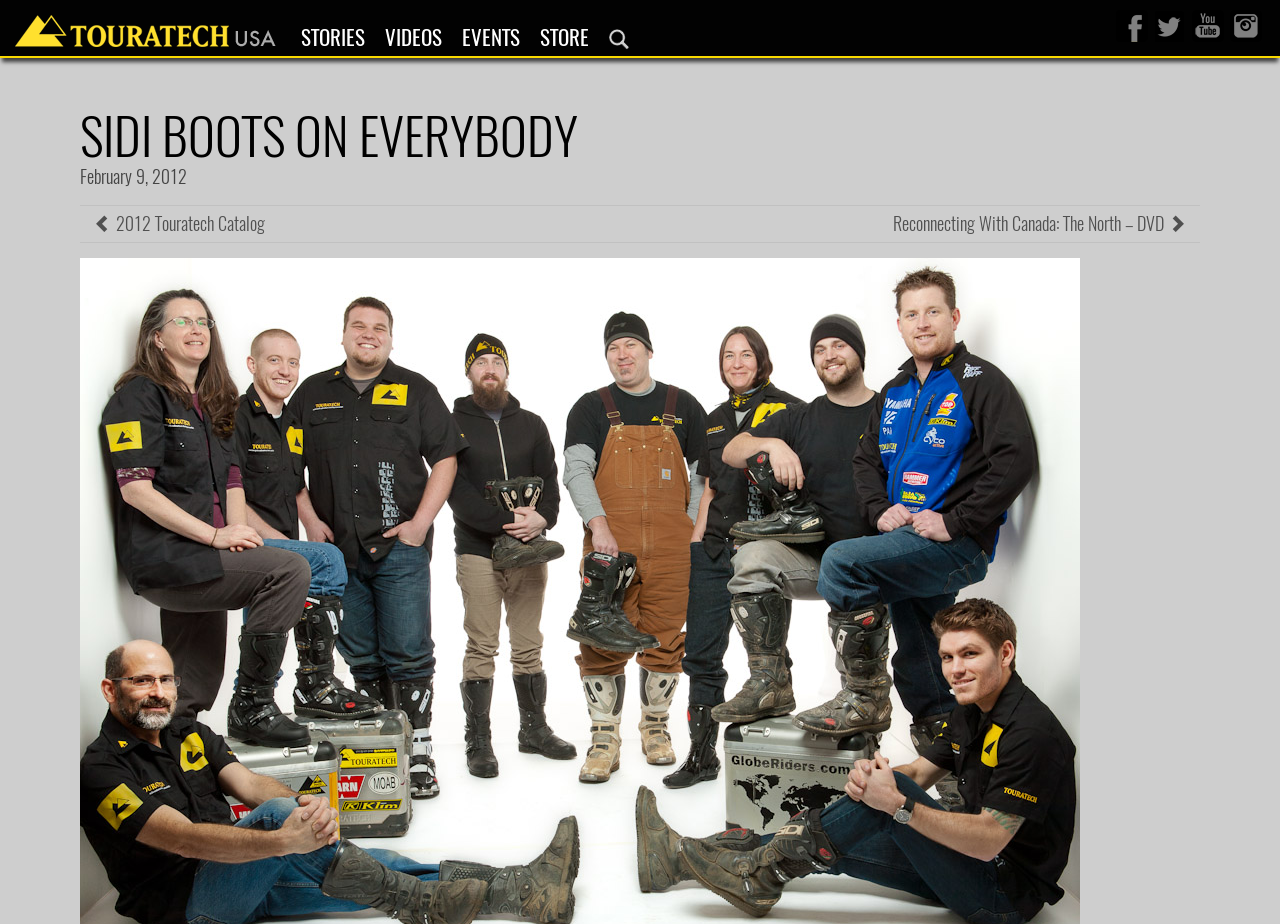Can you specify the bounding box coordinates for the region that should be clicked to fulfill this instruction: "browse VIDEOS section".

[0.293, 0.03, 0.353, 0.052]